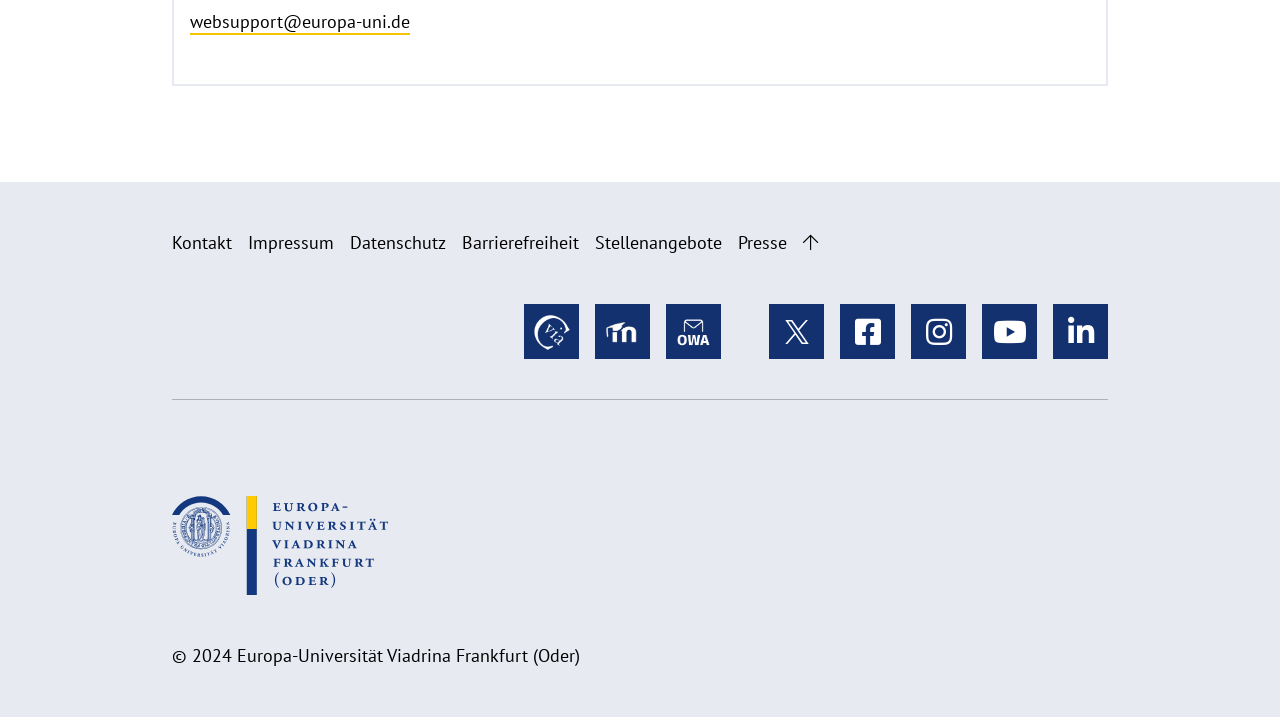Using floating point numbers between 0 and 1, provide the bounding box coordinates in the format (top-left x, top-left y, bottom-right x, bottom-right y). Locate the UI element described here: title="Facebook"

[0.656, 0.424, 0.699, 0.501]